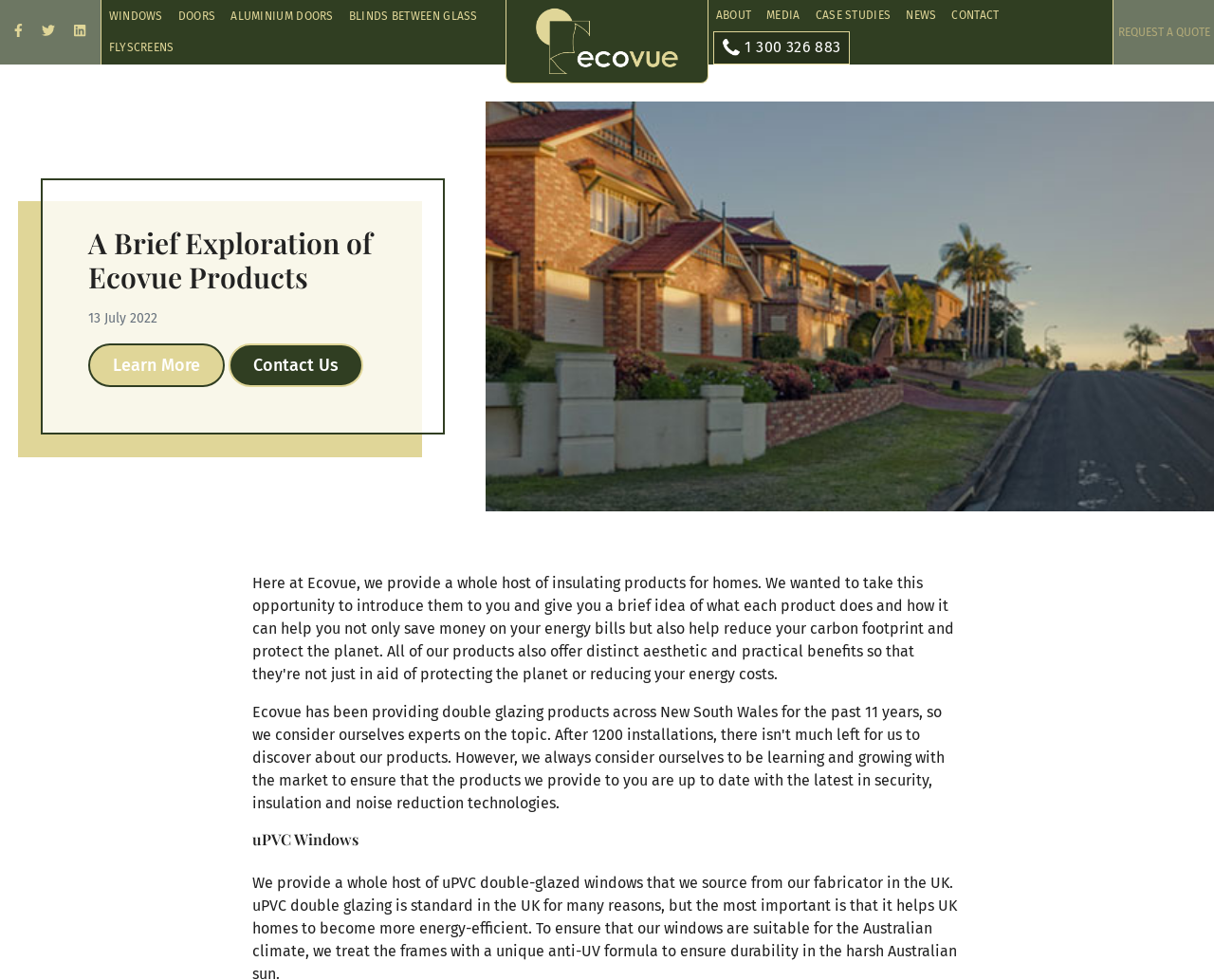Please extract and provide the main headline of the webpage.

A Brief Exploration of Ecovue Products